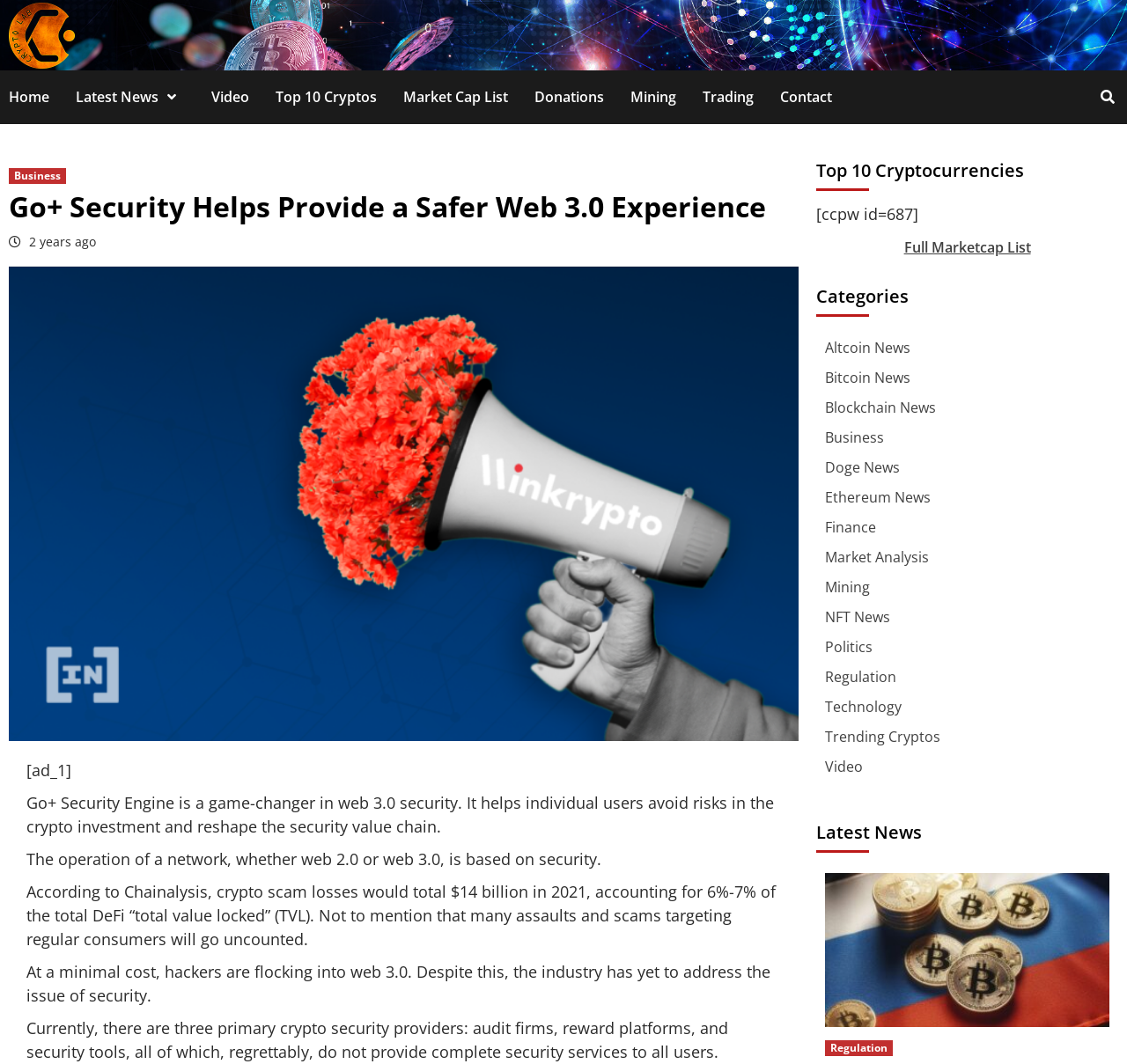Locate the bounding box coordinates of the element I should click to achieve the following instruction: "View the 'Top 10 Cryptocurrencies'".

[0.724, 0.141, 0.992, 0.19]